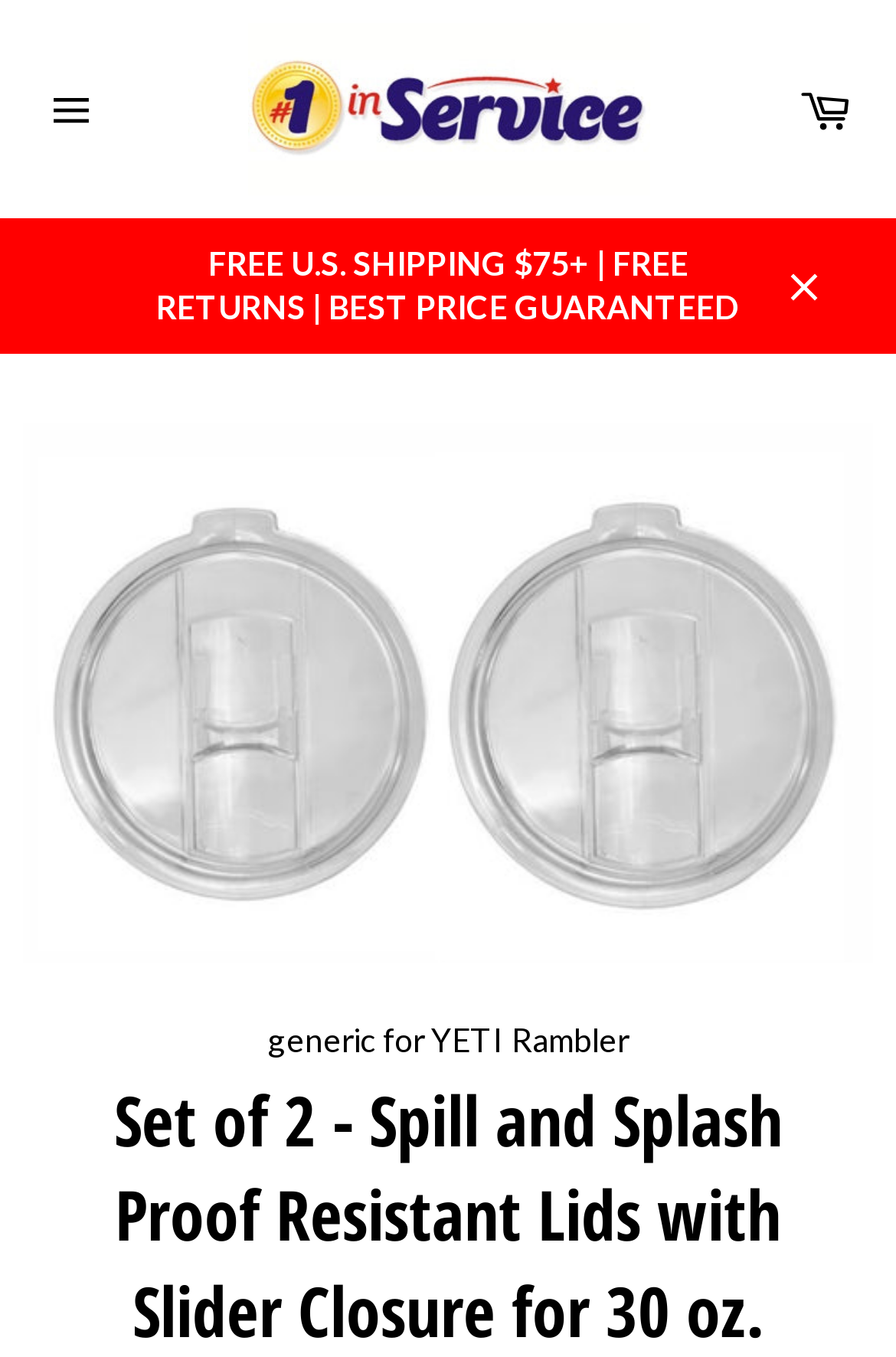Bounding box coordinates must be specified in the format (top-left x, top-left y, bottom-right x, bottom-right y). All values should be floating point numbers between 0 and 1. What are the bounding box coordinates of the UI element described as: Site navigation

[0.026, 0.045, 0.133, 0.116]